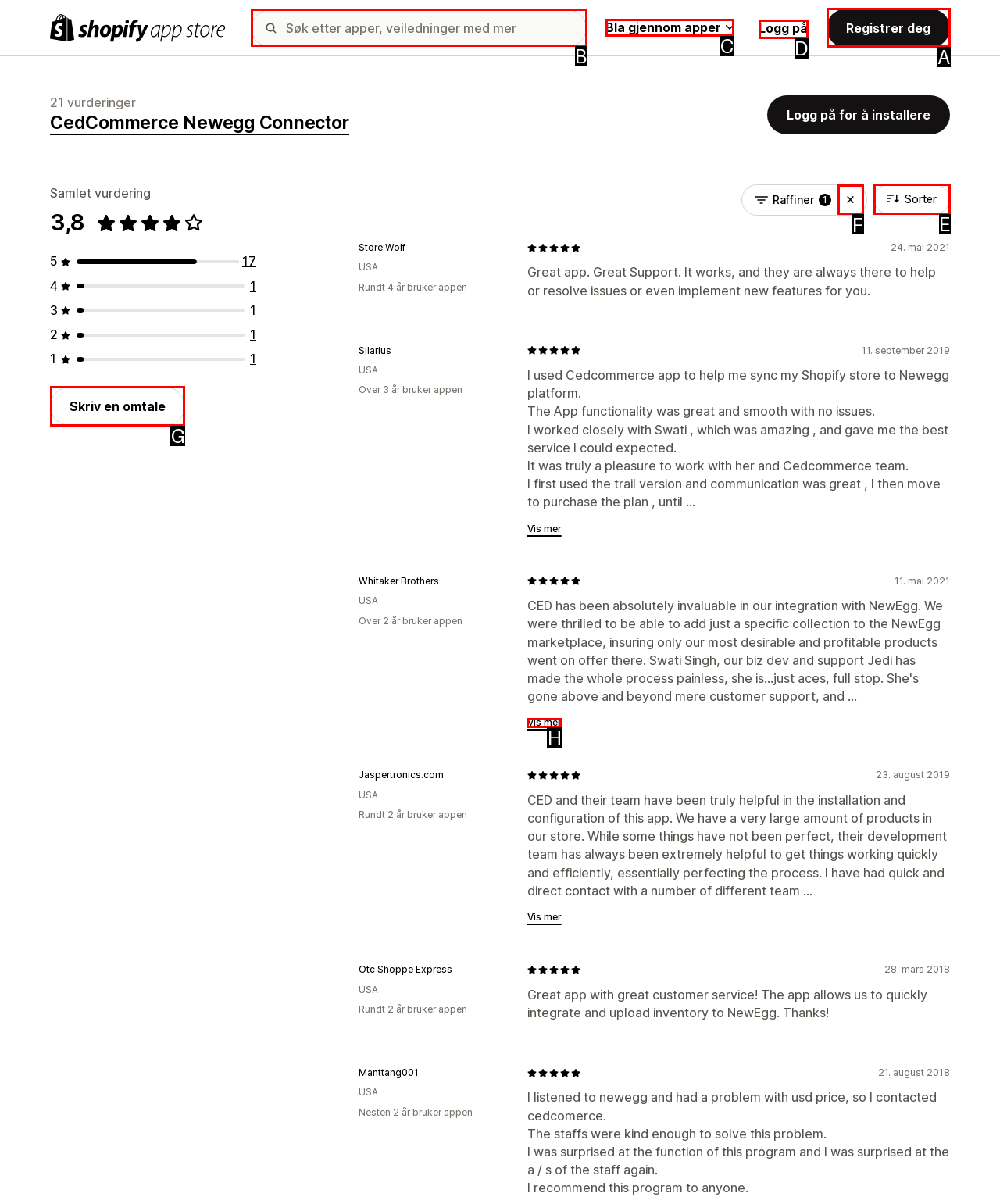Select the appropriate HTML element that needs to be clicked to execute the following task: Write a review. Respond with the letter of the option.

G